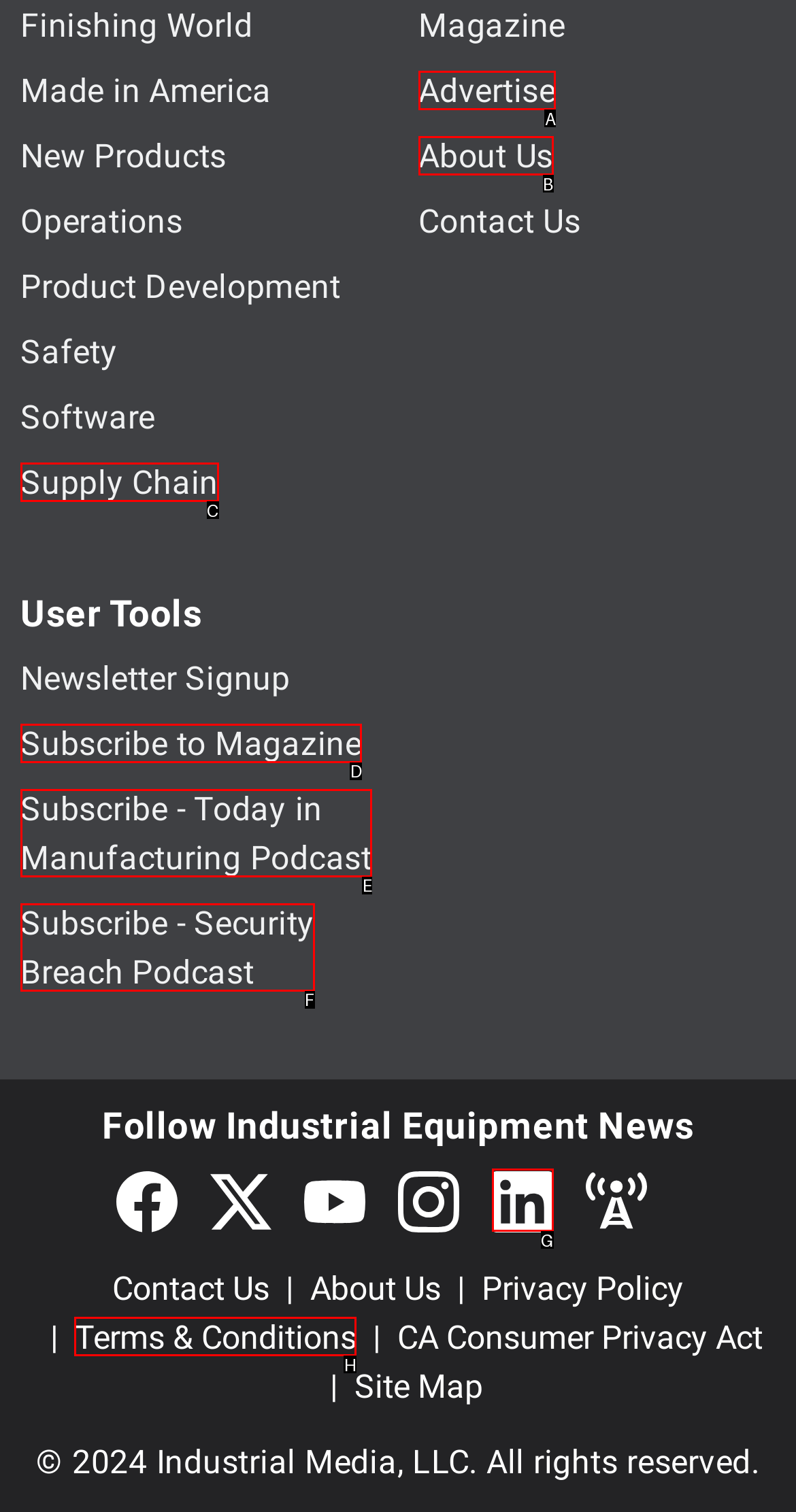Specify which element within the red bounding boxes should be clicked for this task: Generate payment description slip Respond with the letter of the correct option.

None